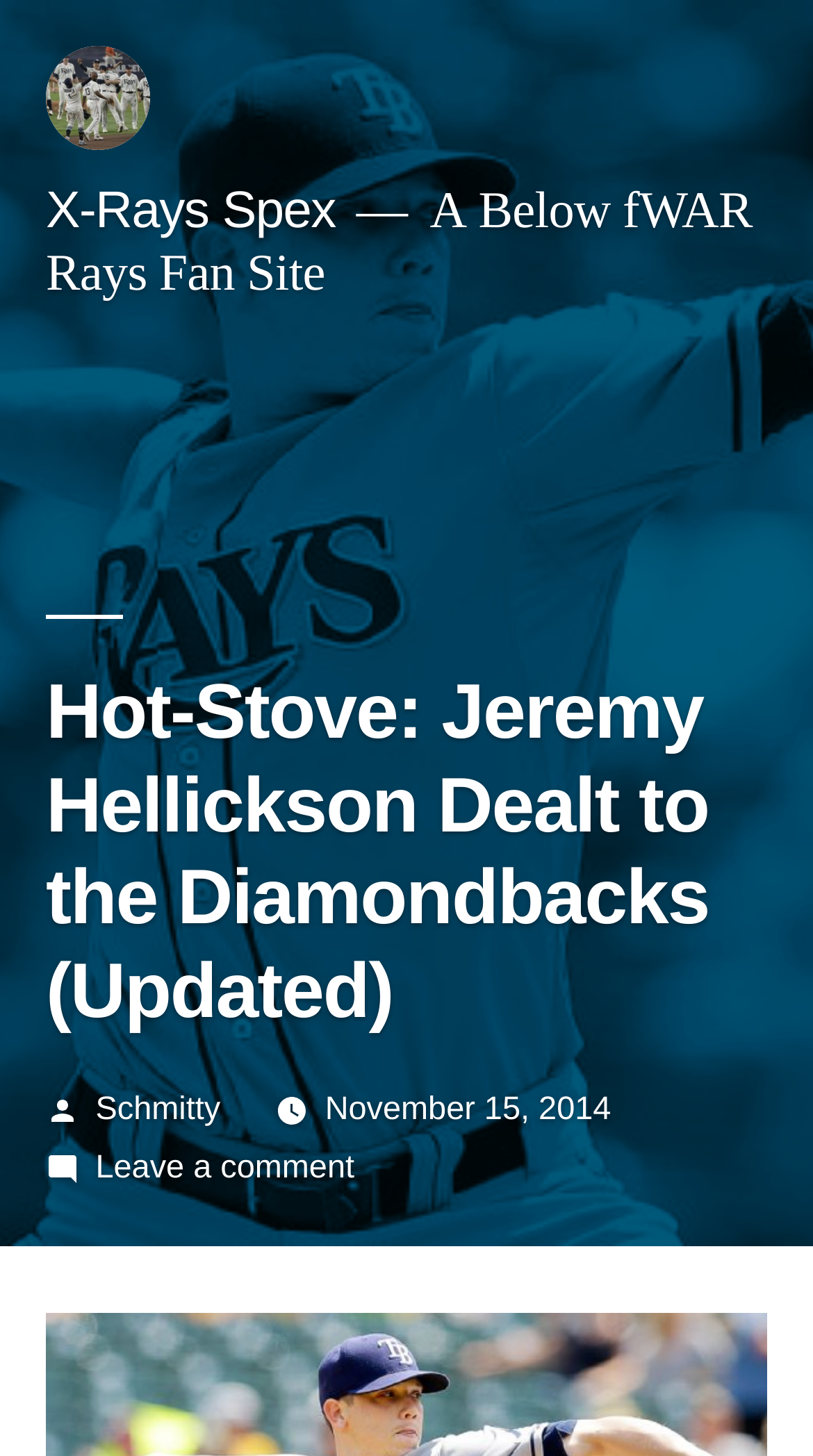What is the topic of the article?
Refer to the image and give a detailed response to the question.

I inferred the topic of the article by reading the main heading, which mentions 'Jeremy Hellickson Dealt to the Diamondbacks (Updated)'.